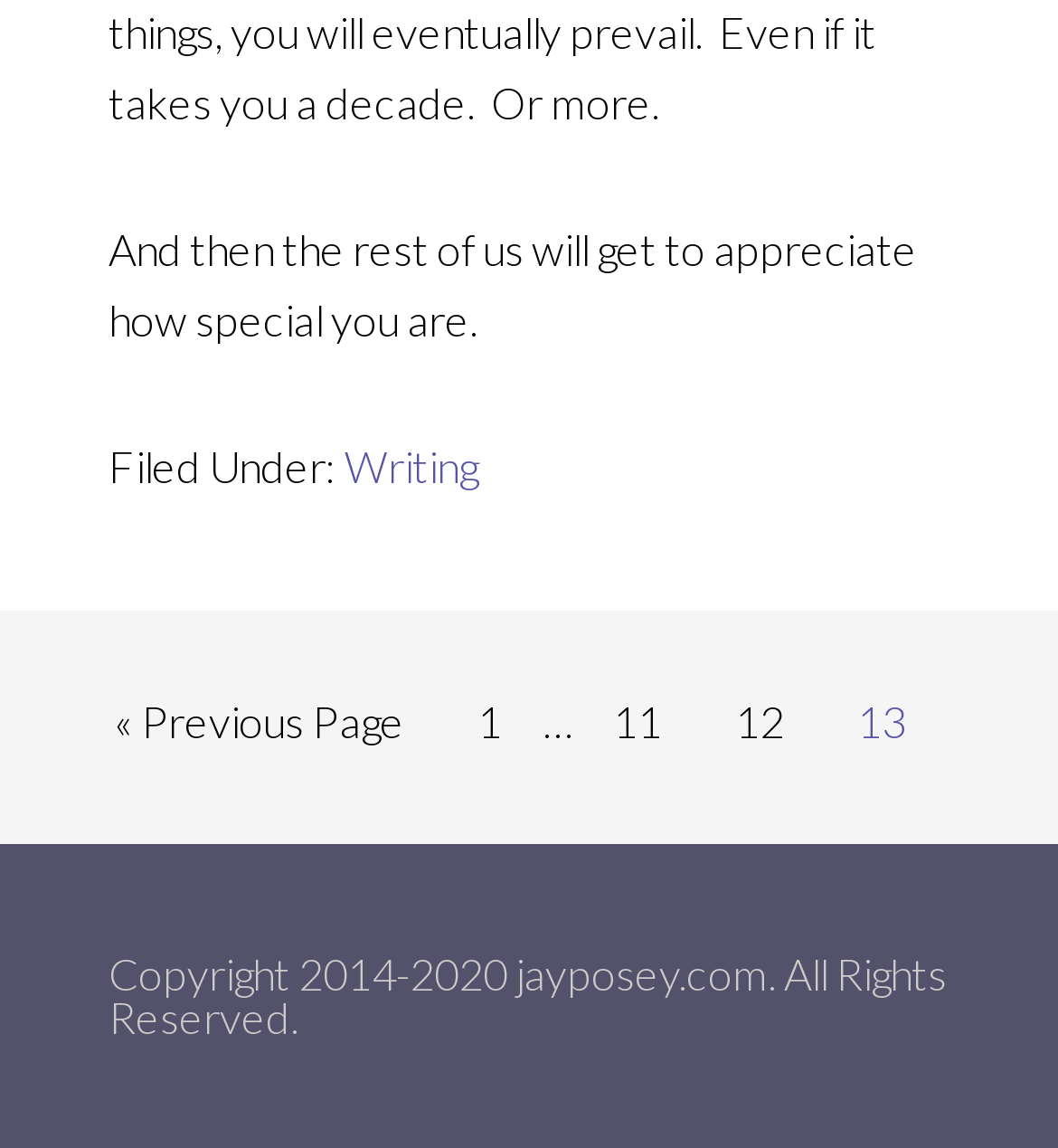Determine the bounding box of the UI element mentioned here: "1". The coordinates must be in the format [left, top, right, bottom] with values ranging from 0 to 1.

[0.421, 0.579, 0.505, 0.678]